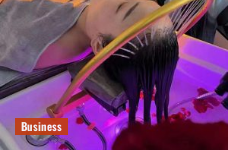Write a descriptive caption for the image, covering all notable aspects.

The image captures a serene moment in a beauty treatment session focused on hair care. A customer is pictured reclining comfortably with her head resting on a cushioned support. She is undergoing a hair treatment, with treatment products possibly being applied directly to her hair, benefiting from a modern hair care setup that includes vibrant lighting creating a soothing atmosphere. The prominent "Business" label suggests this image is associated with professional services, particularly highlighting a specific treatment or service related to hair health and styling, such as Thai massage or rejuvenation techniques aimed at enhancing flexibility and relaxation. This aesthetic portrayal reflects a blend of luxury and self-care in contemporary wellness practices.